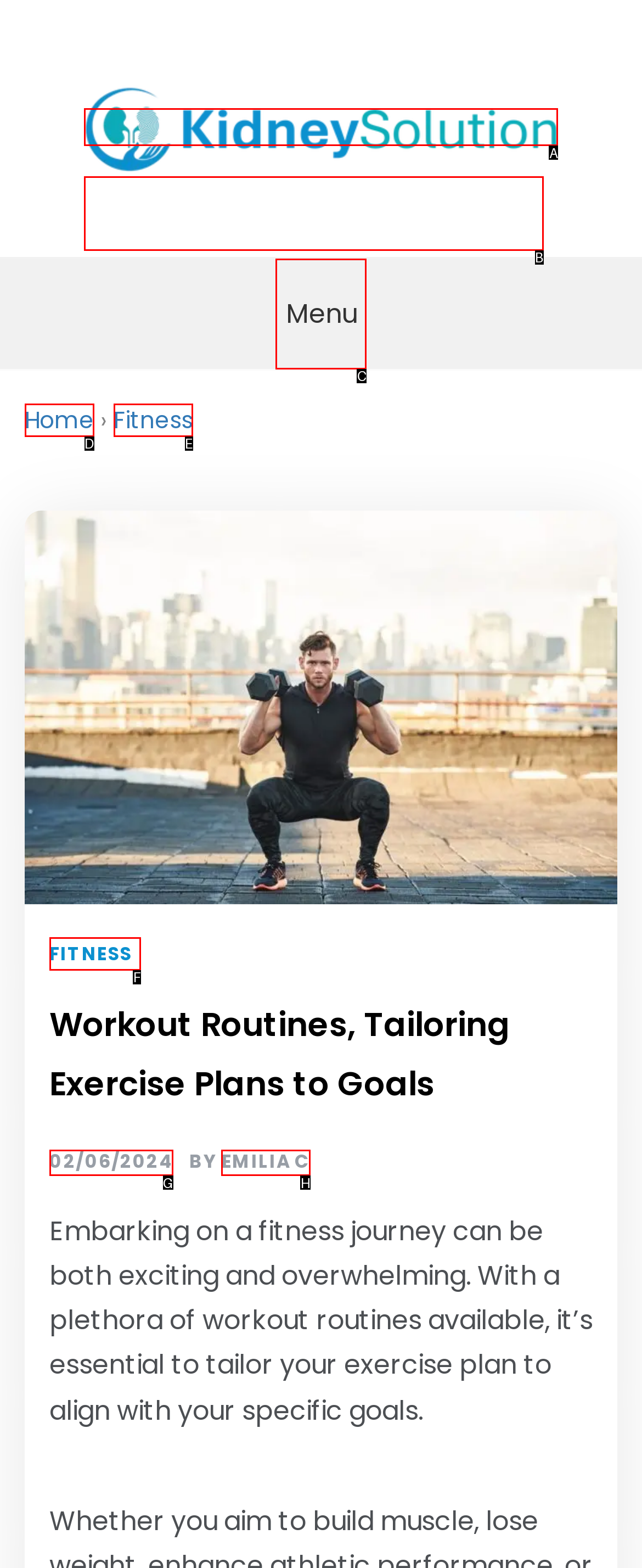Decide which letter you need to select to fulfill the task: Click on the 'Kidney Solution' link
Answer with the letter that matches the correct option directly.

A